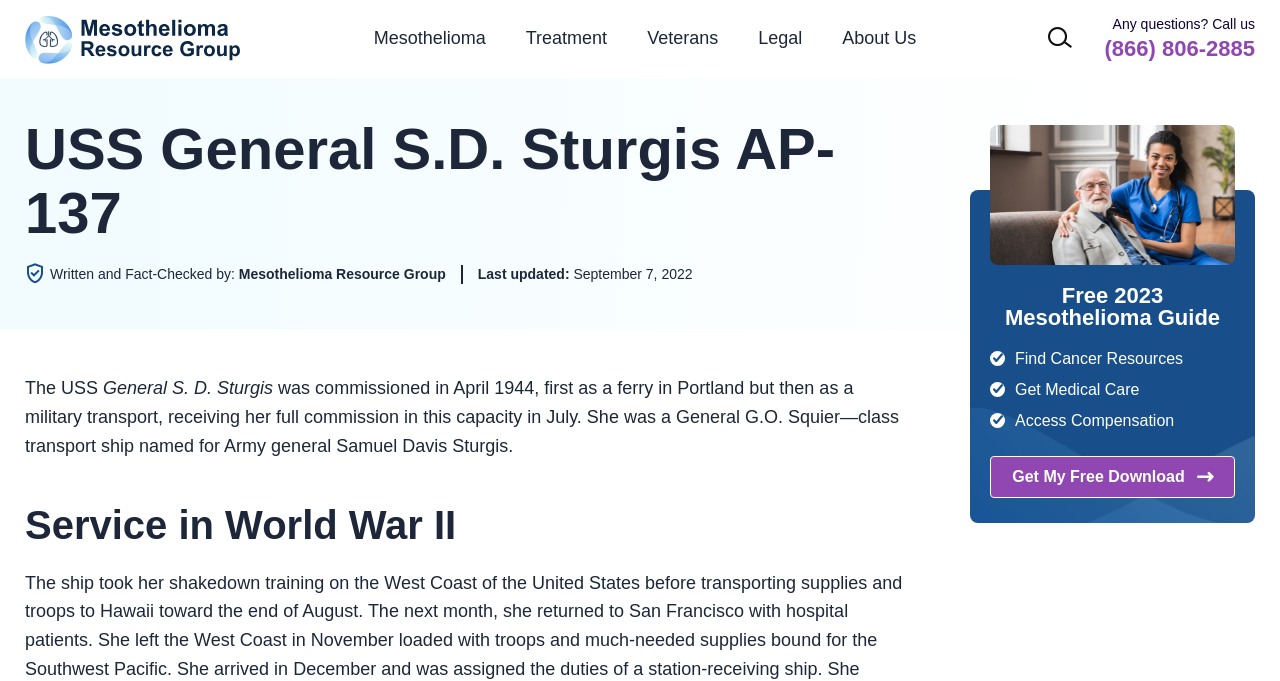Give a full account of the webpage's elements and their arrangement.

The webpage is about the USS General S.D. Sturgis AP-137, a military transport ship. At the top left, there is a link to the "Mesothelioma Resource Group" website. Below it, a main navigation menu is located, which contains five menu items: "Mesothelioma", "Treatment", "Veterans", "Legal", and "About Us". 

On the top right, there is a link to call the Mesothelioma Resource Group with a phone number, and a button to show a search form. 

The main content of the webpage is divided into two sections. The first section has a heading "USS General S.D. Sturgis AP-137" and provides information about the ship, including a brief description of its commissioning in April 1944. Below this description, there is a link to the authors of the content, the Mesothelioma Resource Group, and a timestamp showing when the content was last updated, September 7, 2022.

The second section has a heading "Service in World War II" and is located below the first section. On the right side of the webpage, there is a prominent call-to-action link to download a free 2023 Mesothelioma Guide, which offers cancer resources, medical care, and access to compensation.